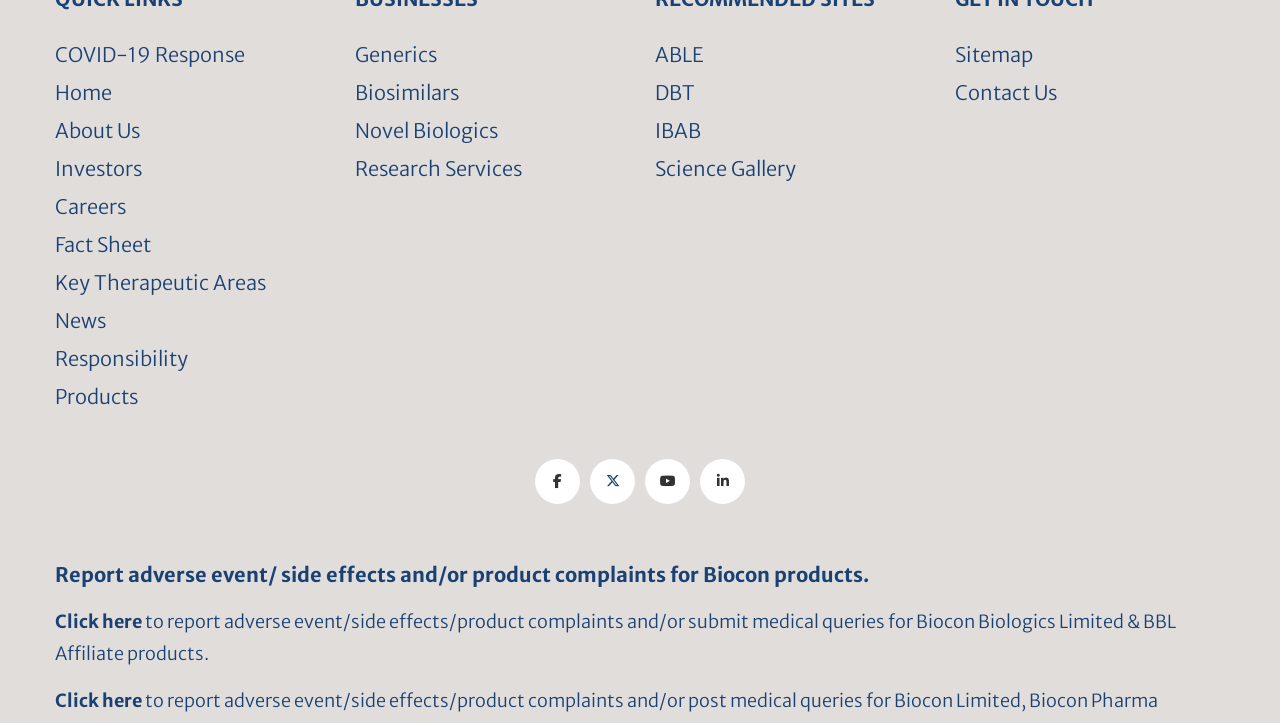Determine the bounding box coordinates for the clickable element to execute this instruction: "Learn about Key Therapeutic Areas". Provide the coordinates as four float numbers between 0 and 1, i.e., [left, top, right, bottom].

[0.043, 0.373, 0.208, 0.408]